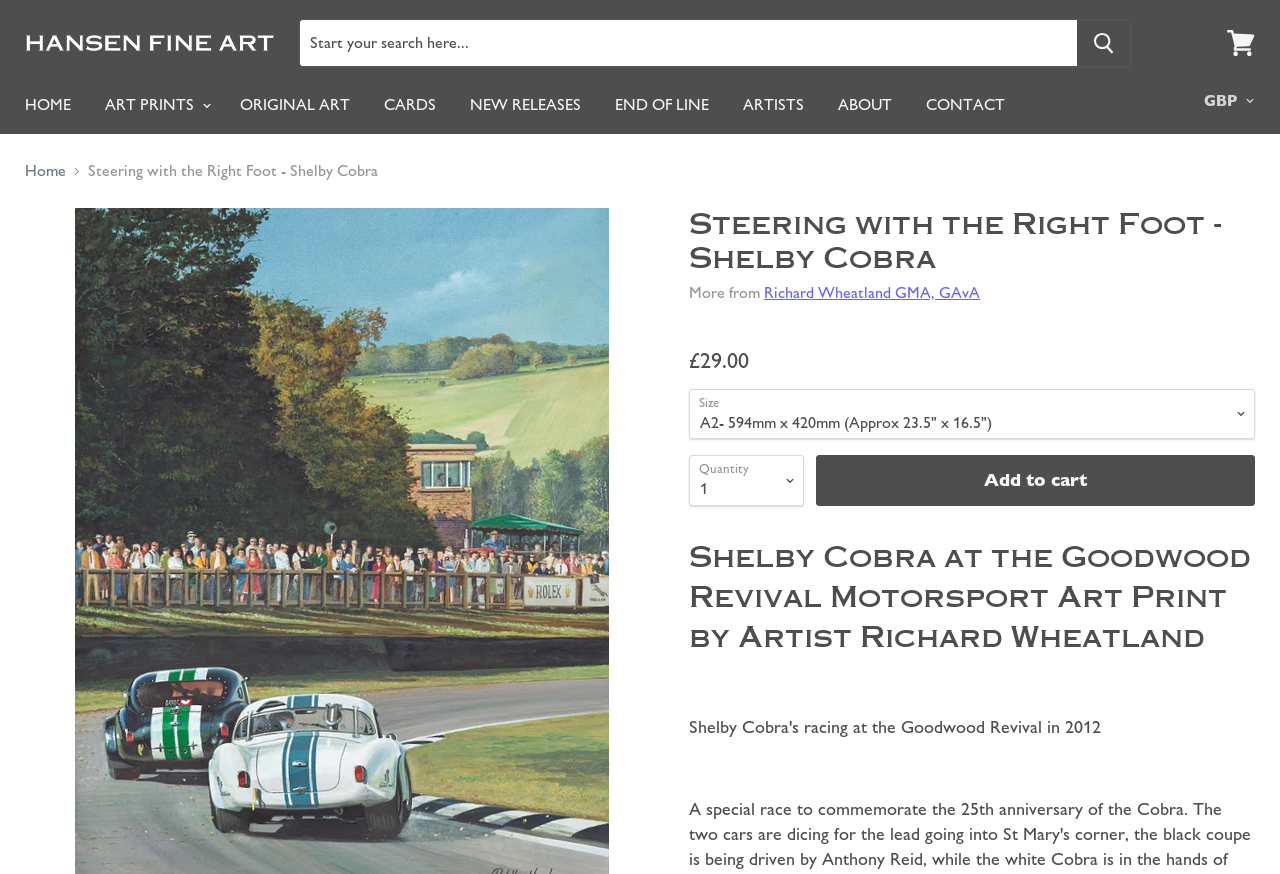Please determine the bounding box coordinates of the element's region to click in order to carry out the following instruction: "Select quantity". The coordinates should be four float numbers between 0 and 1, i.e., [left, top, right, bottom].

[0.538, 0.521, 0.628, 0.579]